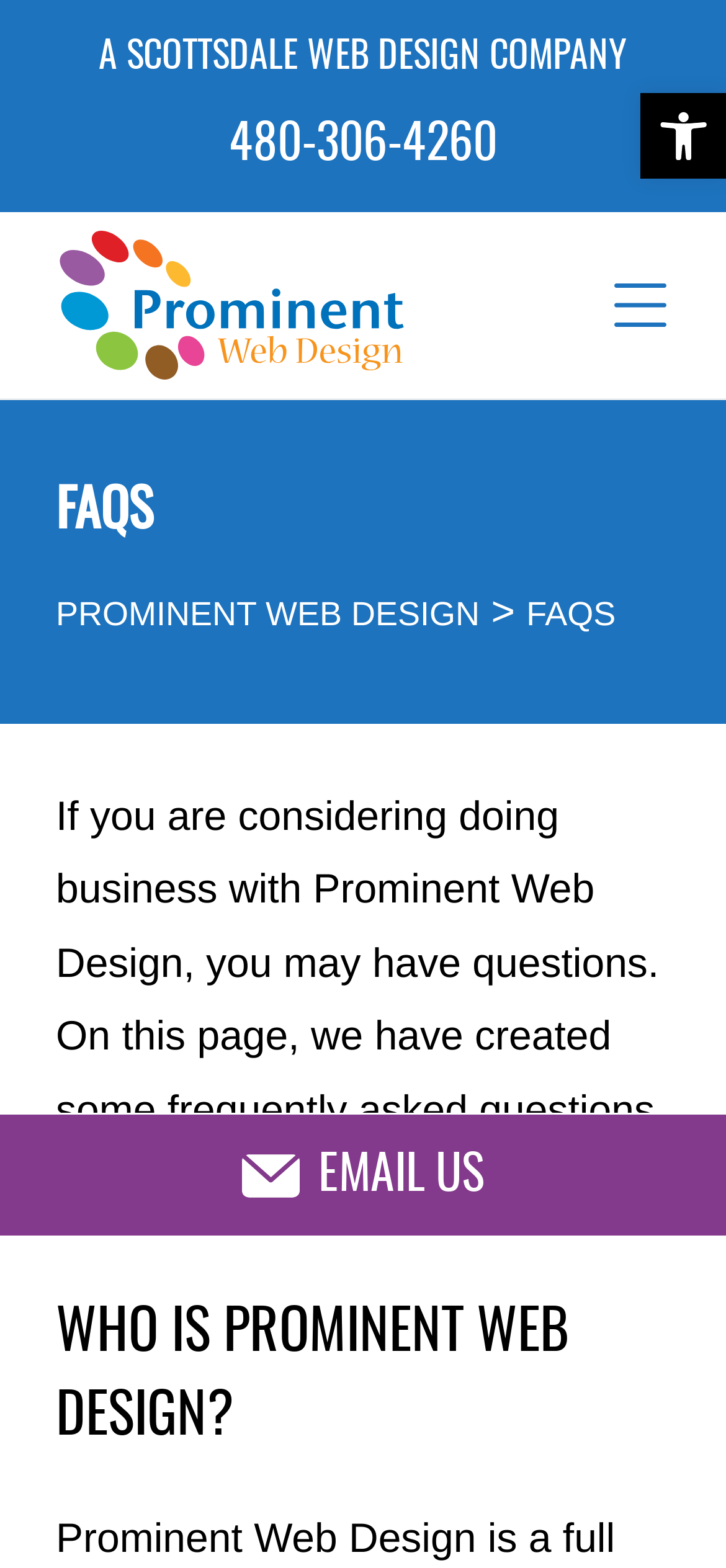What is the name of the company?
Using the details shown in the screenshot, provide a comprehensive answer to the question.

I found the company name by looking at the link element with the text 'Prominent Web Design', which is also accompanied by an image with the same name. This suggests that it's the company's logo and name.